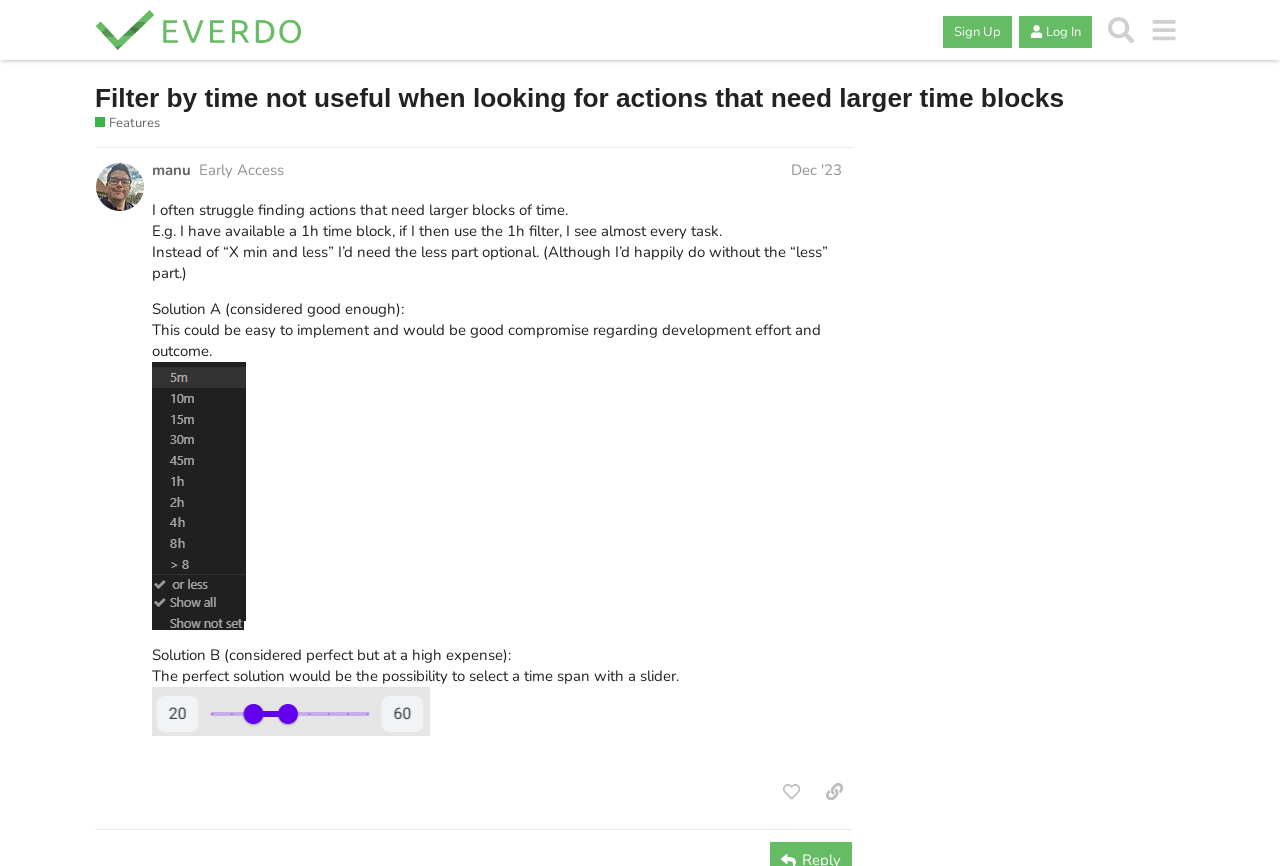Pinpoint the bounding box coordinates of the clickable area necessary to execute the following instruction: "Copy a link to this post to clipboard". The coordinates should be given as four float numbers between 0 and 1, namely [left, top, right, bottom].

[0.637, 0.895, 0.666, 0.935]